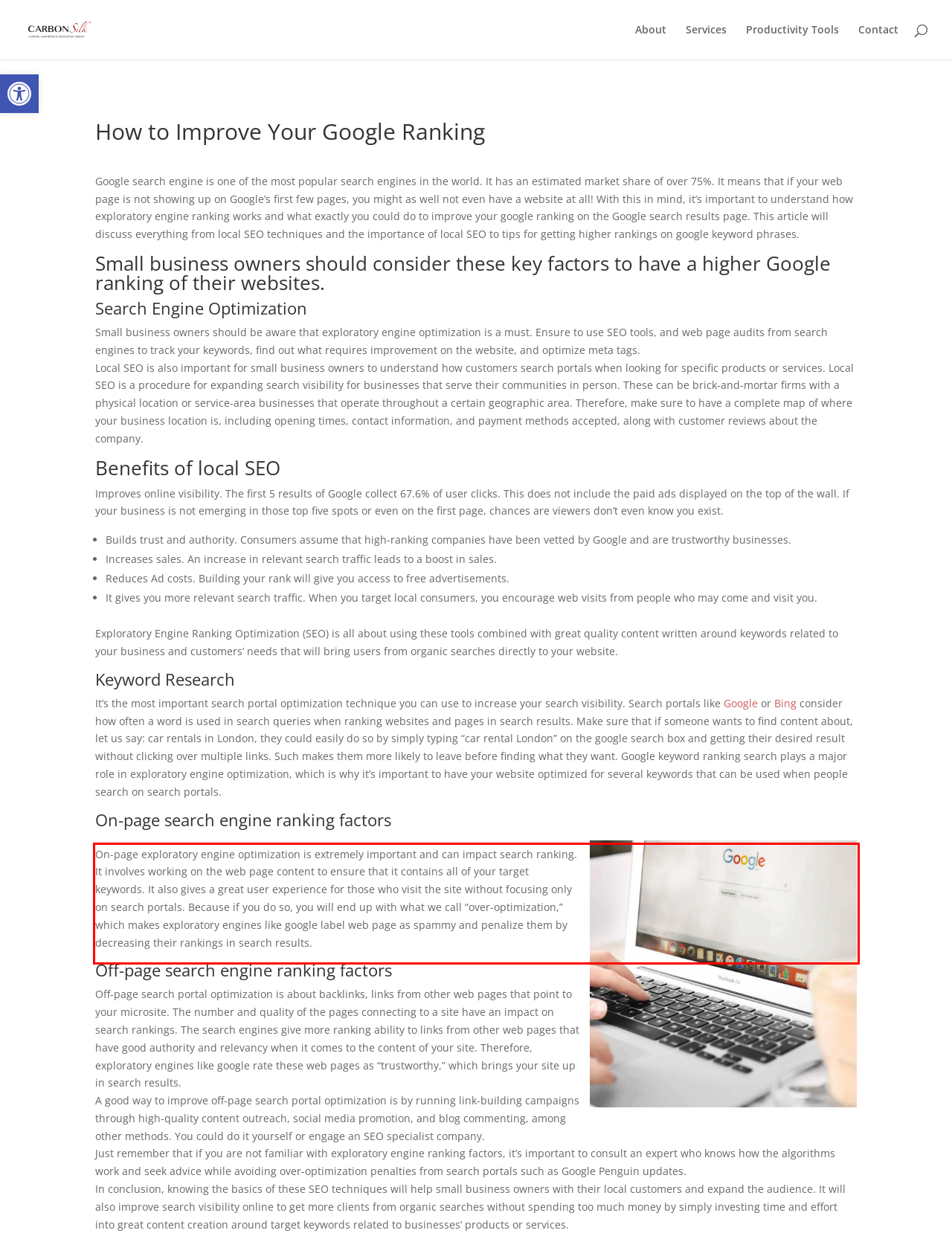Please identify and extract the text from the UI element that is surrounded by a red bounding box in the provided webpage screenshot.

On-page exploratory engine optimization is extremely important and can impact search ranking. It involves working on the web page content to ensure that it contains all of your target keywords. It also gives a great user experience for those who visit the site without focusing only on search portals. Because if you do so, you will end up with what we call “over-optimization,” which makes exploratory engines like google label web page as spammy and penalize them by decreasing their rankings in search results.